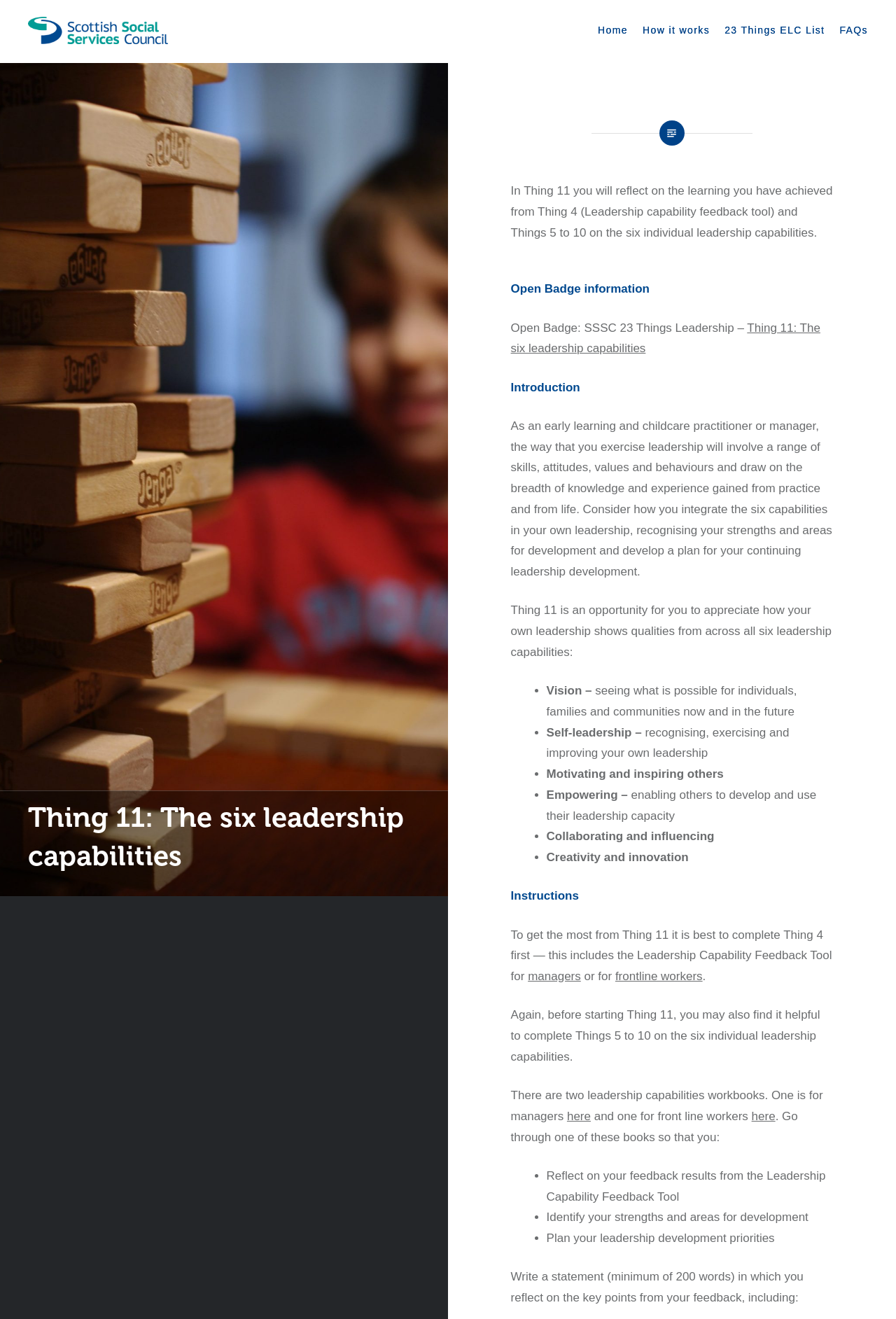Using the elements shown in the image, answer the question comprehensively: What is the minimum word count for the reflection statement?

I found the answer by reading the text 'Write a statement (minimum of 200 words) in which you reflect on the key points from your feedback, including:' which specifies the minimum word count for the reflection statement.